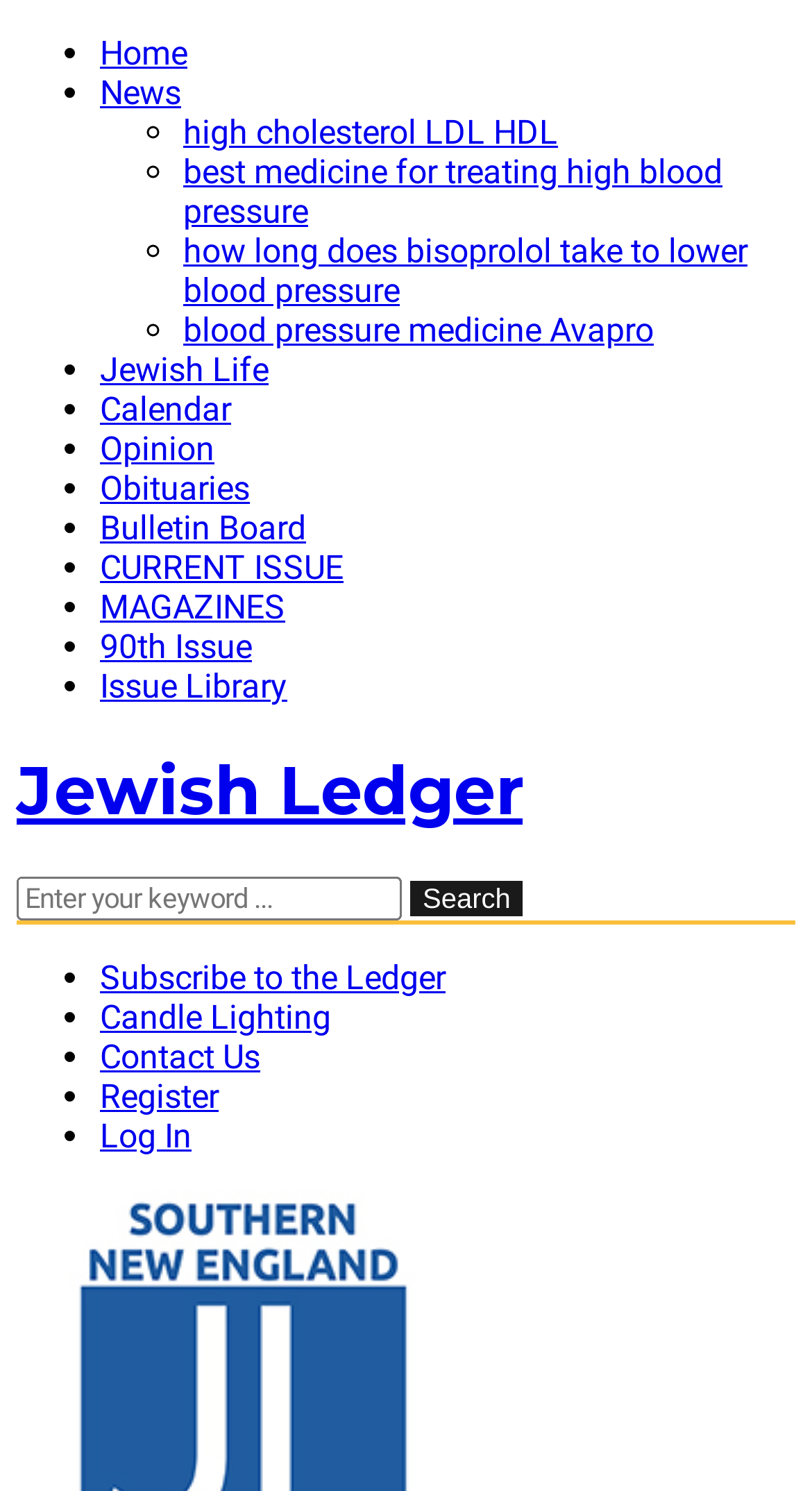Using a single word or phrase, answer the following question: 
What is the text of the search box?

Enter your keyword...